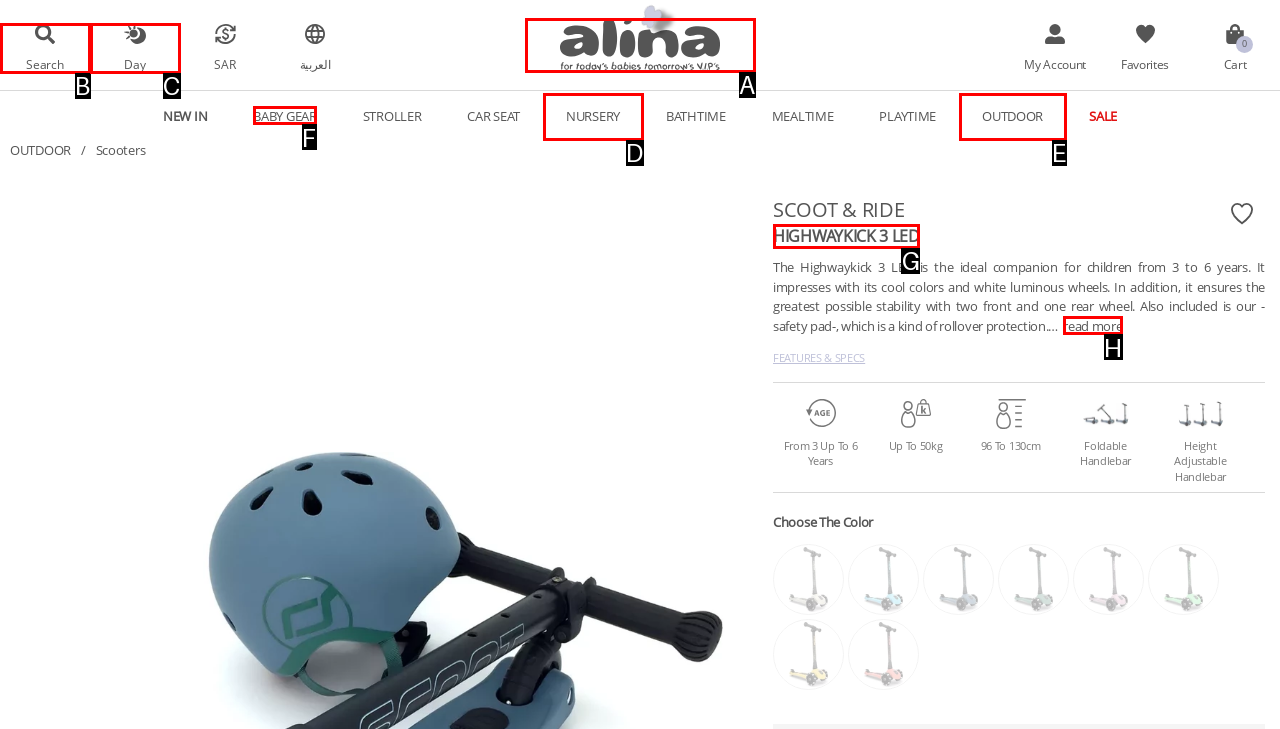Choose the letter of the option that needs to be clicked to perform the task: View recent entries by clicking on Entradas recientes. Answer with the letter.

None